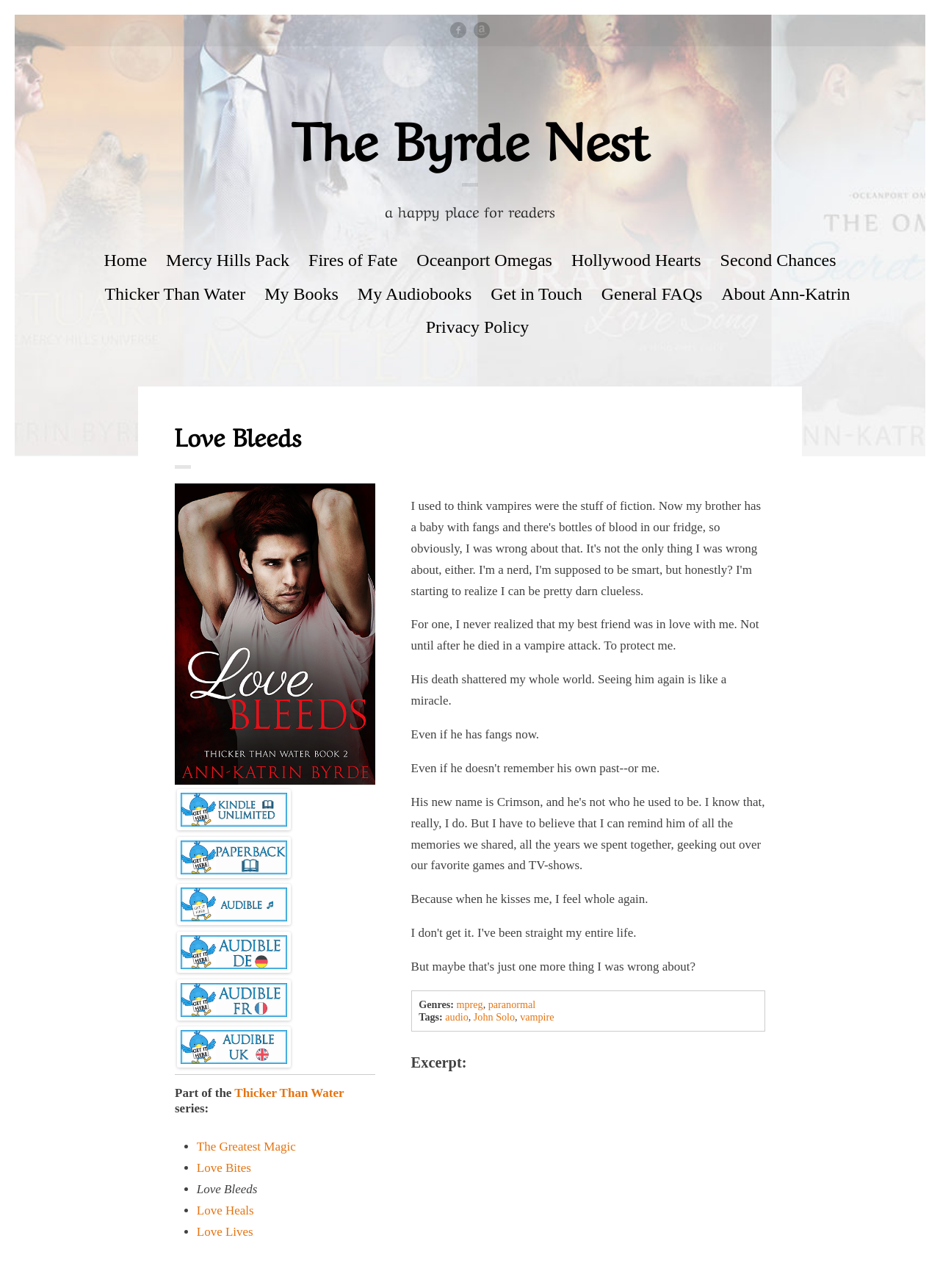How many book formats are available?
Answer the question in a detailed and comprehensive manner.

I counted the number of 'Buy Now' links, which are 5, corresponding to Kindle Unlimited, Paperback, Audible, Audible DE, and Audible FR.